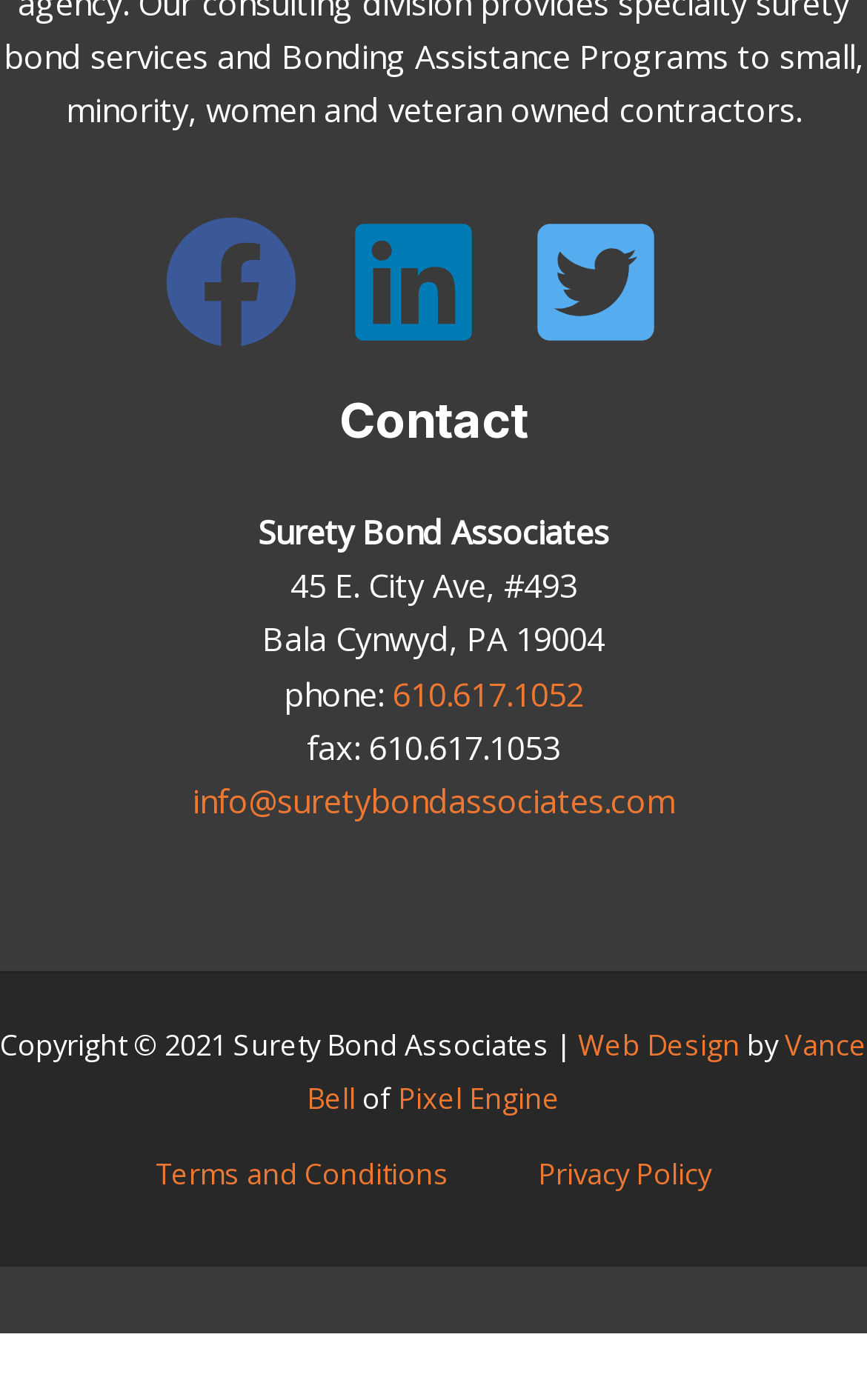How many social media links are there?
Using the information from the image, answer the question thoroughly.

The social media links can be found in the footer section of the webpage, specifically in the 'Footer Widget 2' section, where there are three links: 'facebook', 'linkedin', and 'twitter-square'.